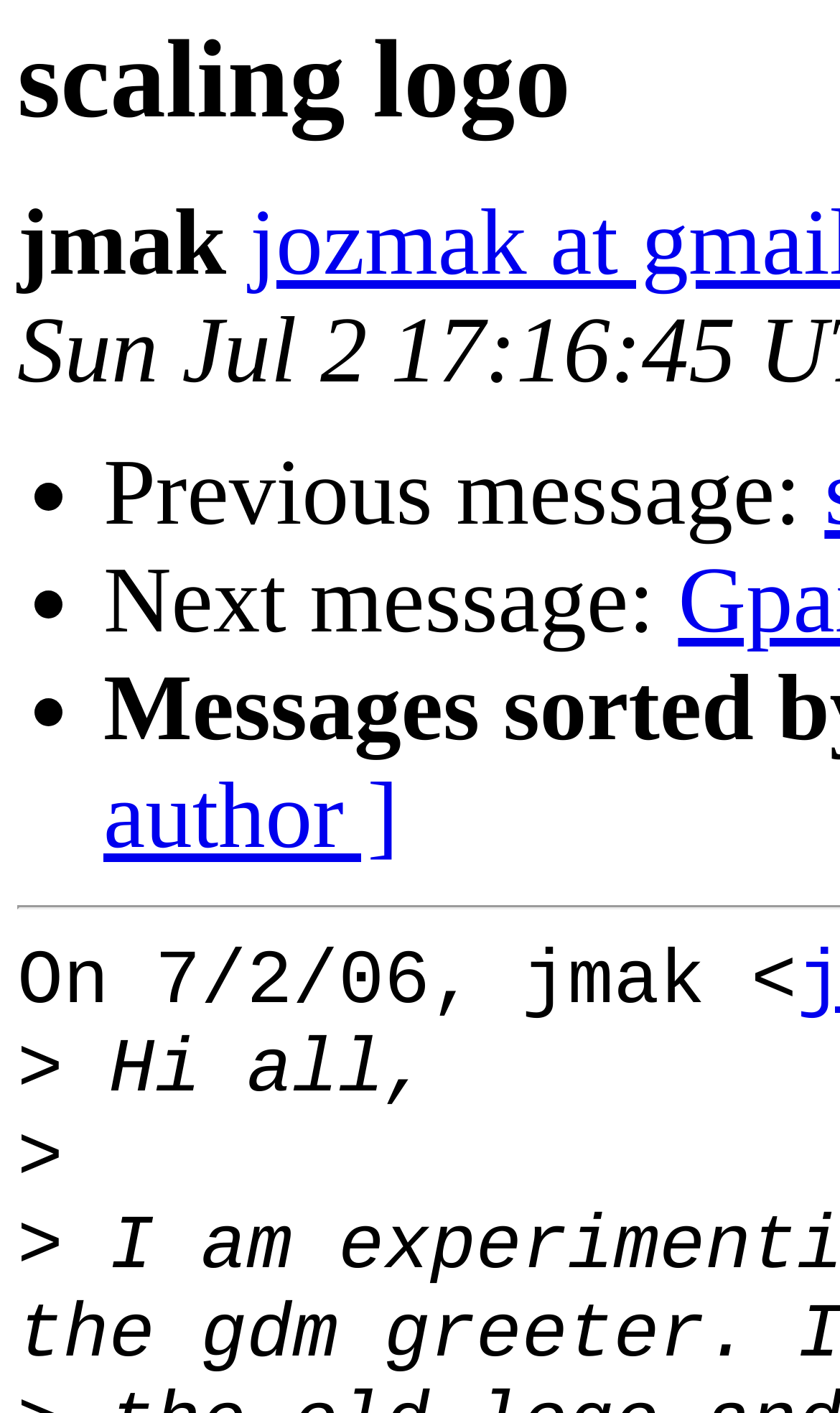What is the content of the message? Based on the image, give a response in one word or a short phrase.

Hi all,